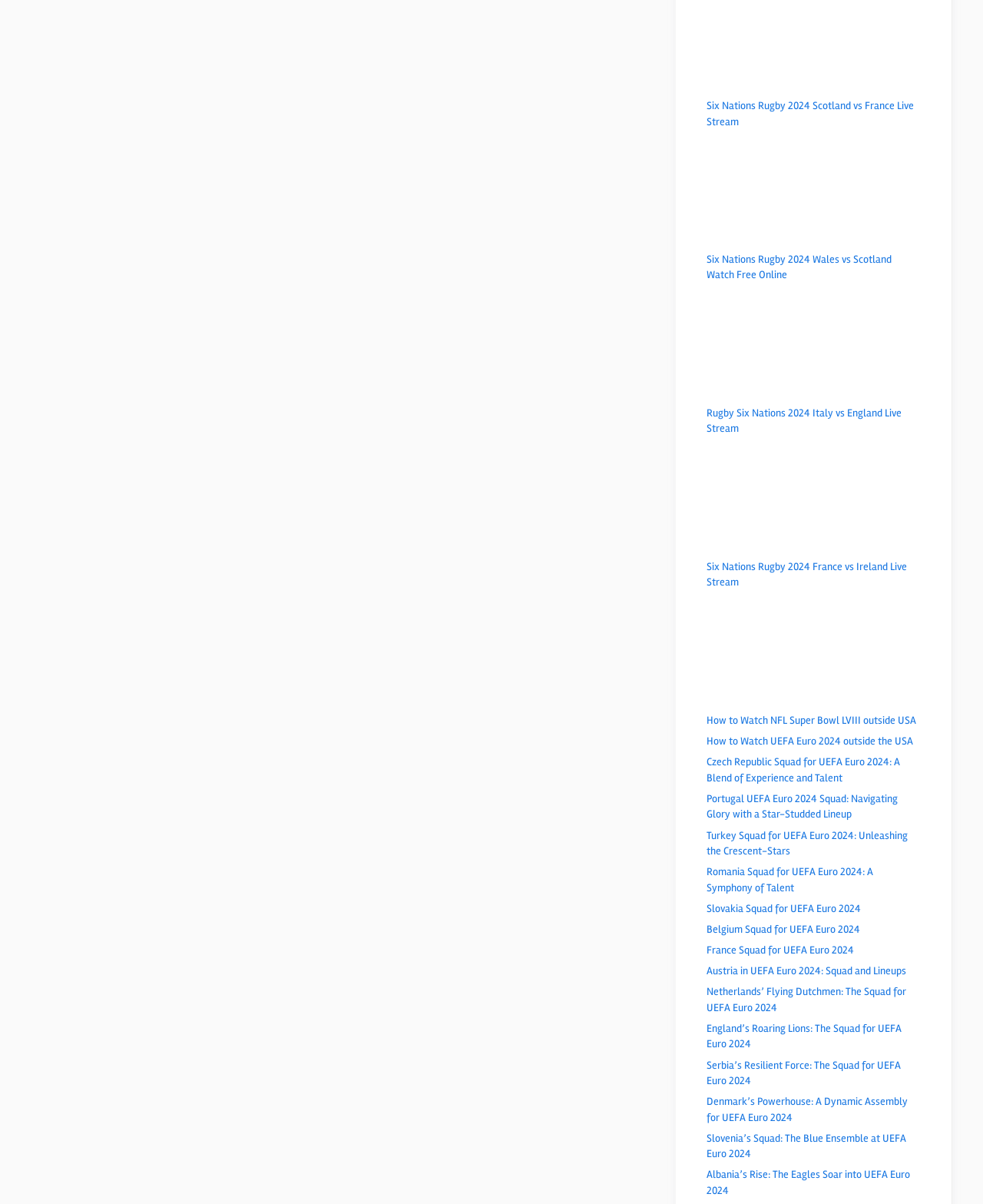What is the label of the first textbox in the comment section?
Using the image as a reference, answer the question in detail.

The first textbox in the comment section is labeled as 'Comment', which is a required field to fill out before submitting a comment.